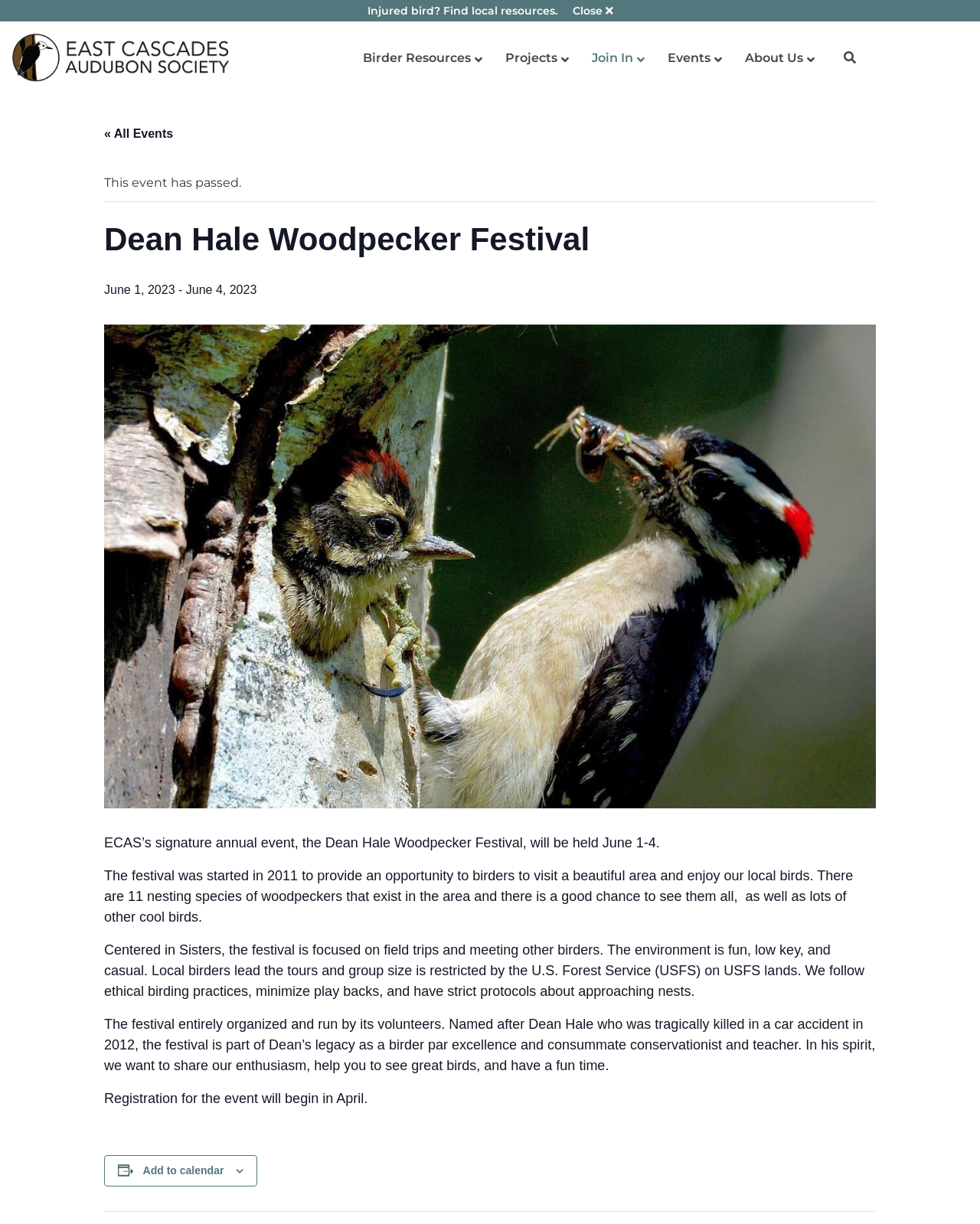Generate the main heading text from the webpage.

Dean Hale Woodpecker Festival